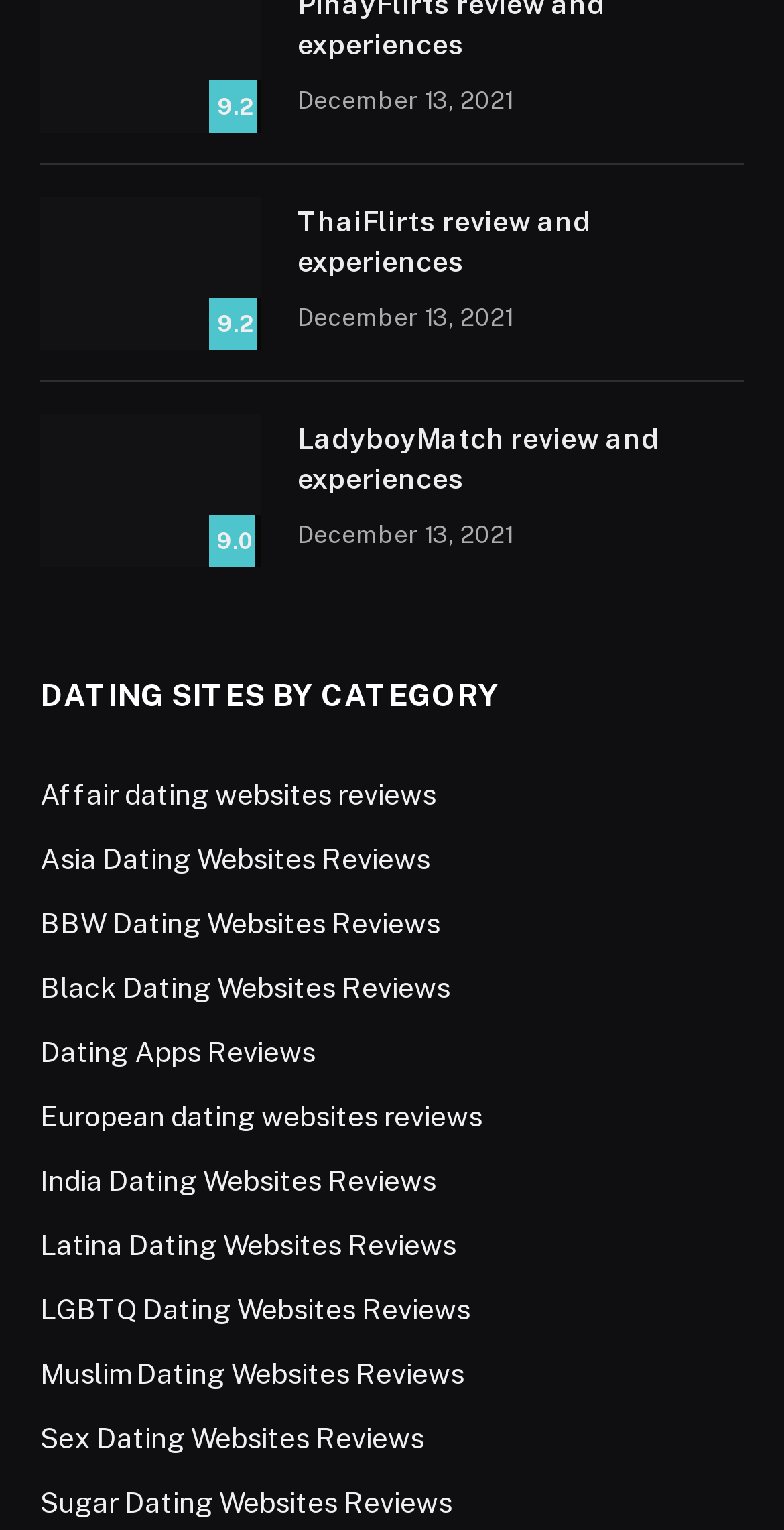Locate the bounding box of the UI element based on this description: "Dating Apps Reviews". Provide four float numbers between 0 and 1 as [left, top, right, bottom].

[0.051, 0.674, 0.403, 0.702]